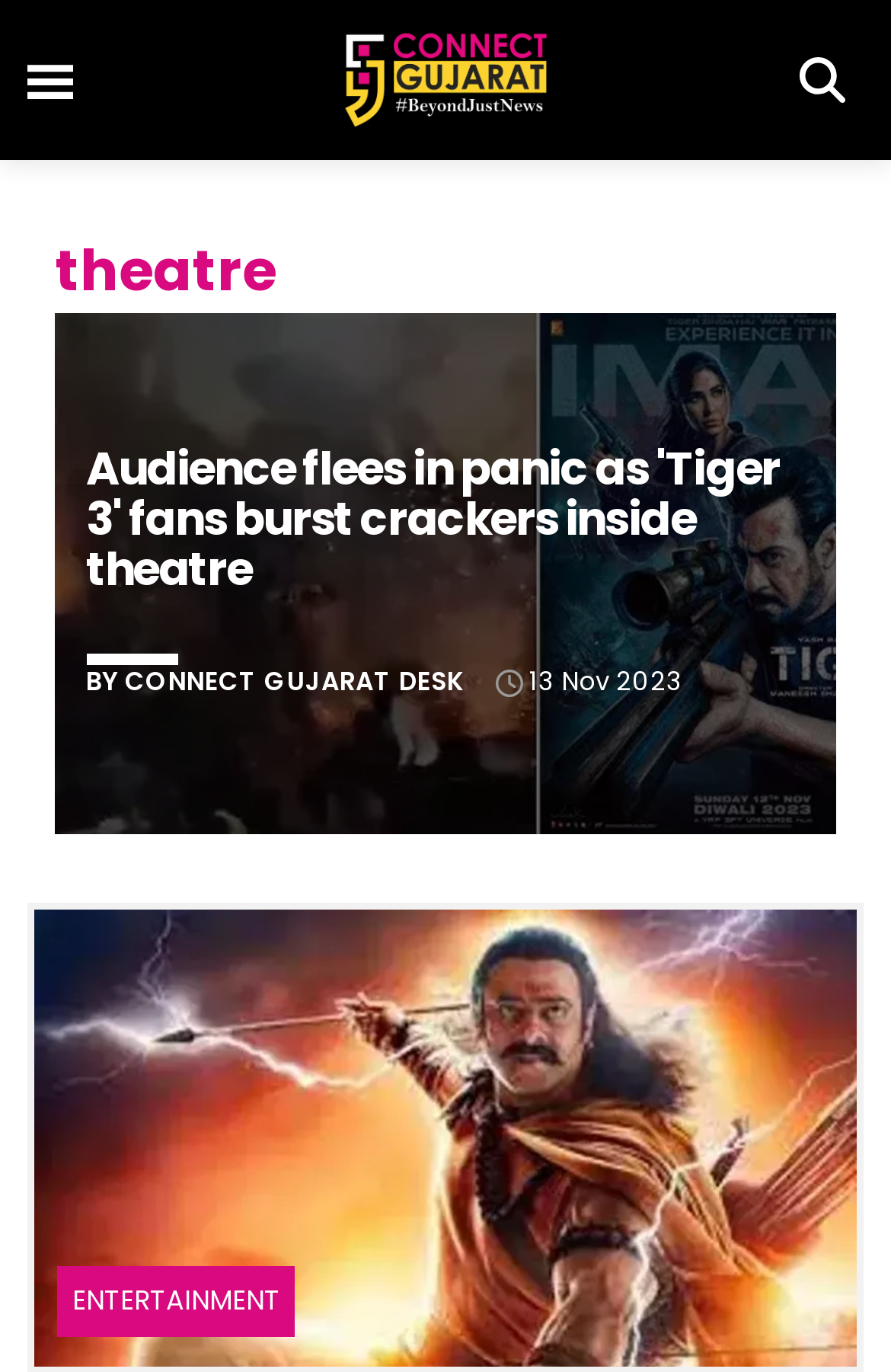What is the category of the news article with the title 'Audience flees in panic as 'Tiger 3' fans burst crackers inside theatre'?
Please answer the question with a detailed response using the information from the screenshot.

I found the link with the title 'Audience flees in panic as 'Tiger 3' fans burst crackers inside theatre' and then looked for the category associated with it, which is 'Entertainment'.